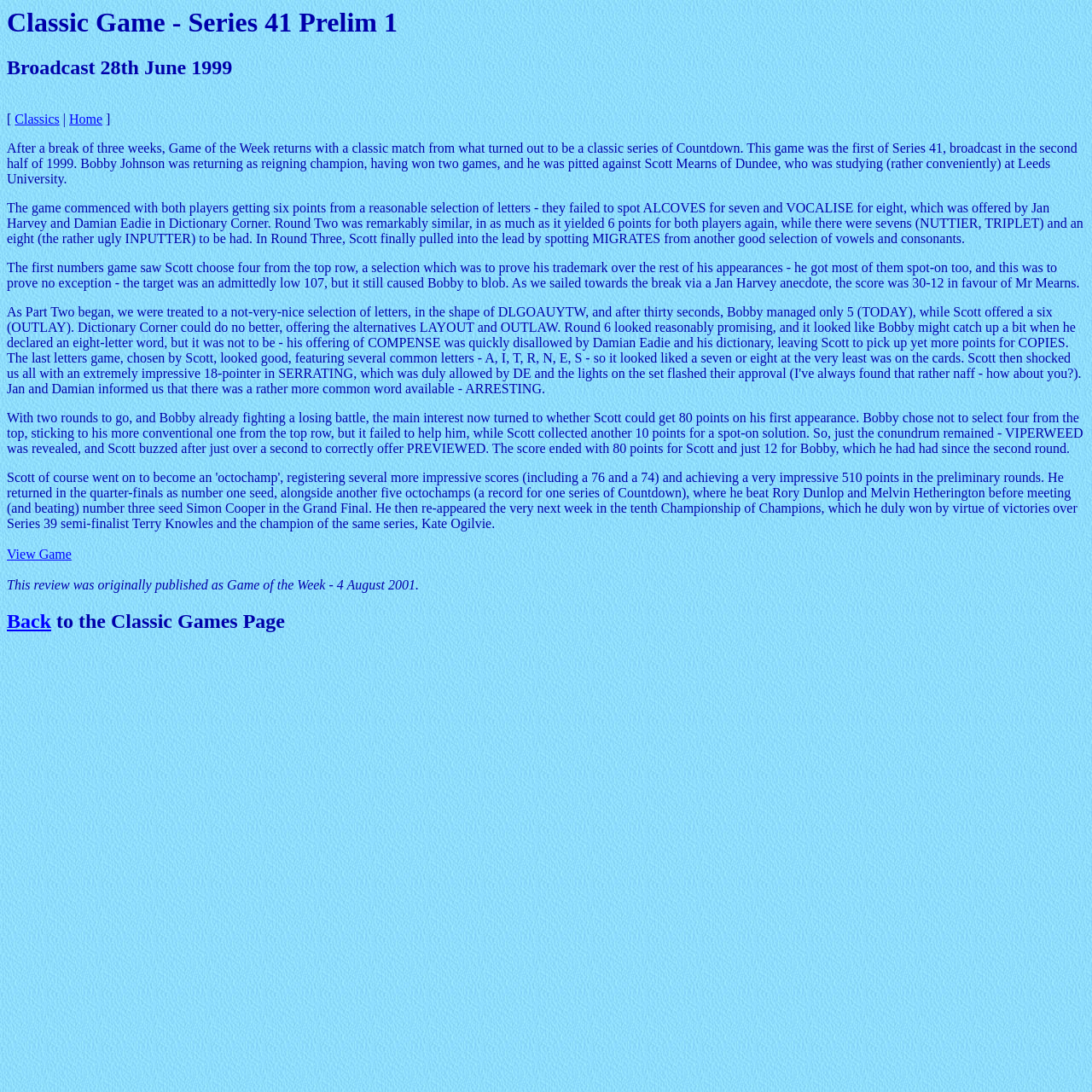From the element description Home, predict the bounding box coordinates of the UI element. The coordinates must be specified in the format (top-left x, top-left y, bottom-right x, bottom-right y) and should be within the 0 to 1 range.

[0.063, 0.103, 0.094, 0.116]